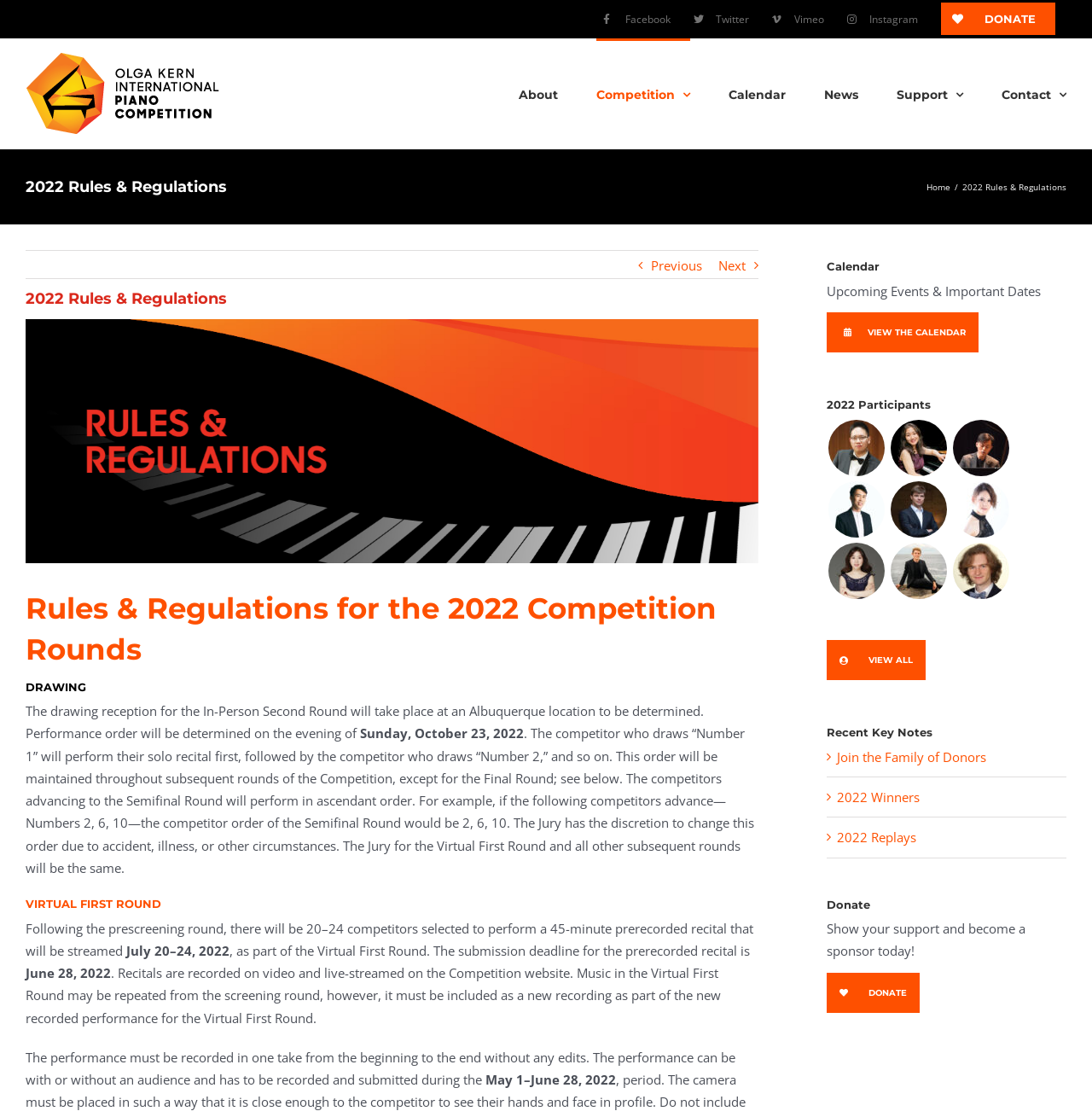Please give a concise answer to this question using a single word or phrase: 
What is the date of the drawing reception for the In-Person Second Round?

October 23, 2022